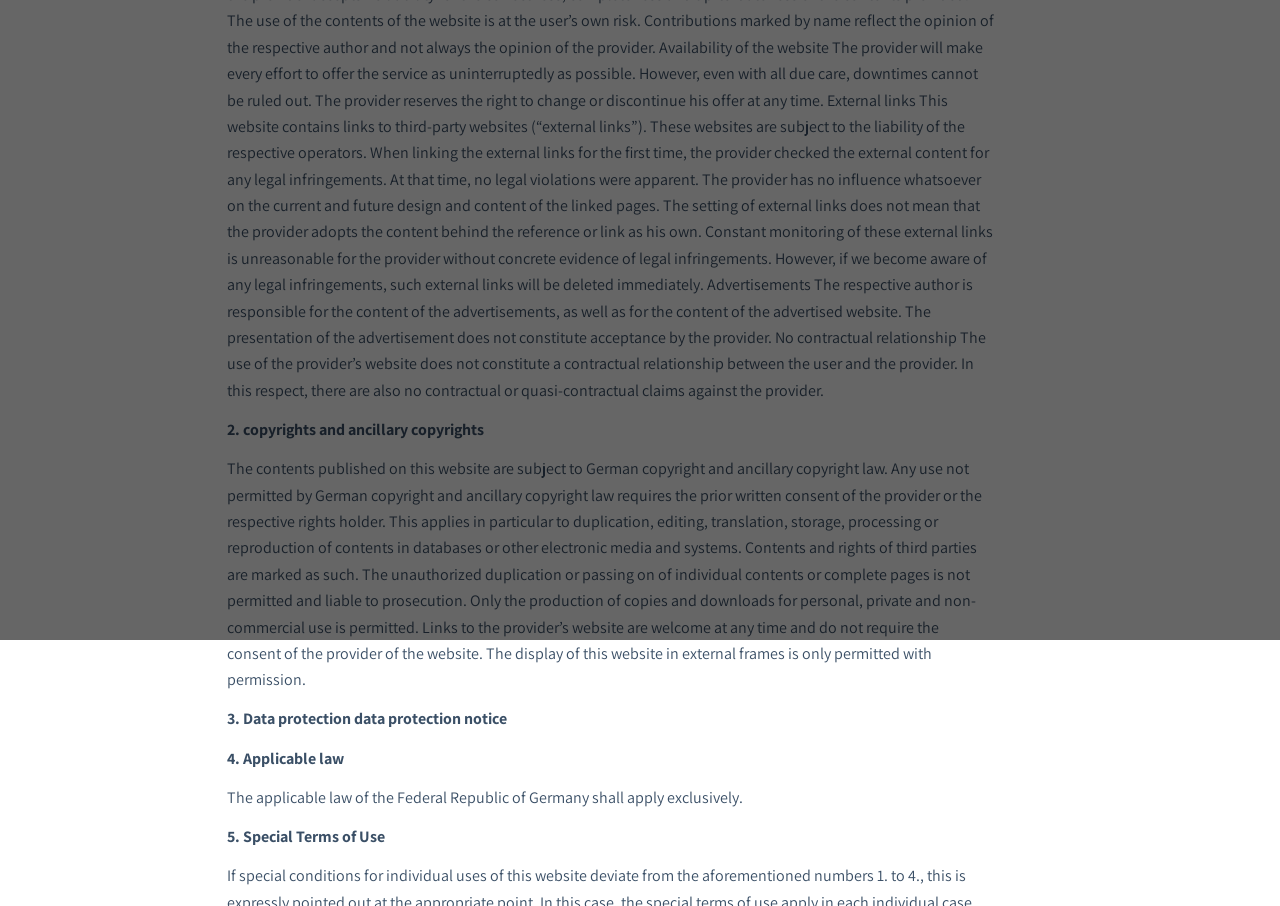Locate the bounding box of the UI element described by: "powered by Borlabs Cookie" in the given webpage screenshot.

[0.297, 0.597, 0.405, 0.612]